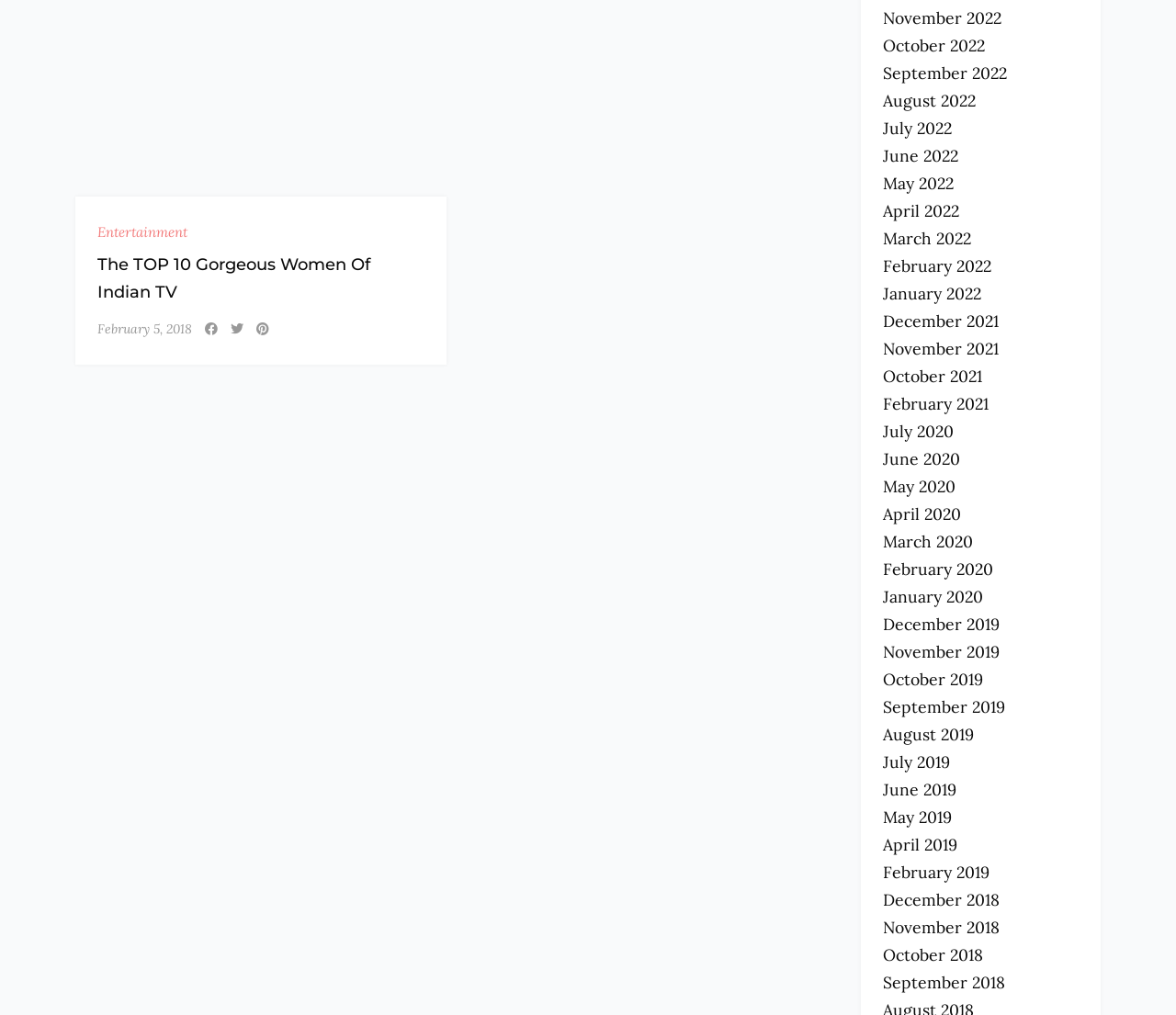What are the social media icons?
Offer a detailed and full explanation in response to the question.

The social media icons are represented by Unicode characters '', '', and '' which correspond to Facebook, Twitter, and Instagram respectively.